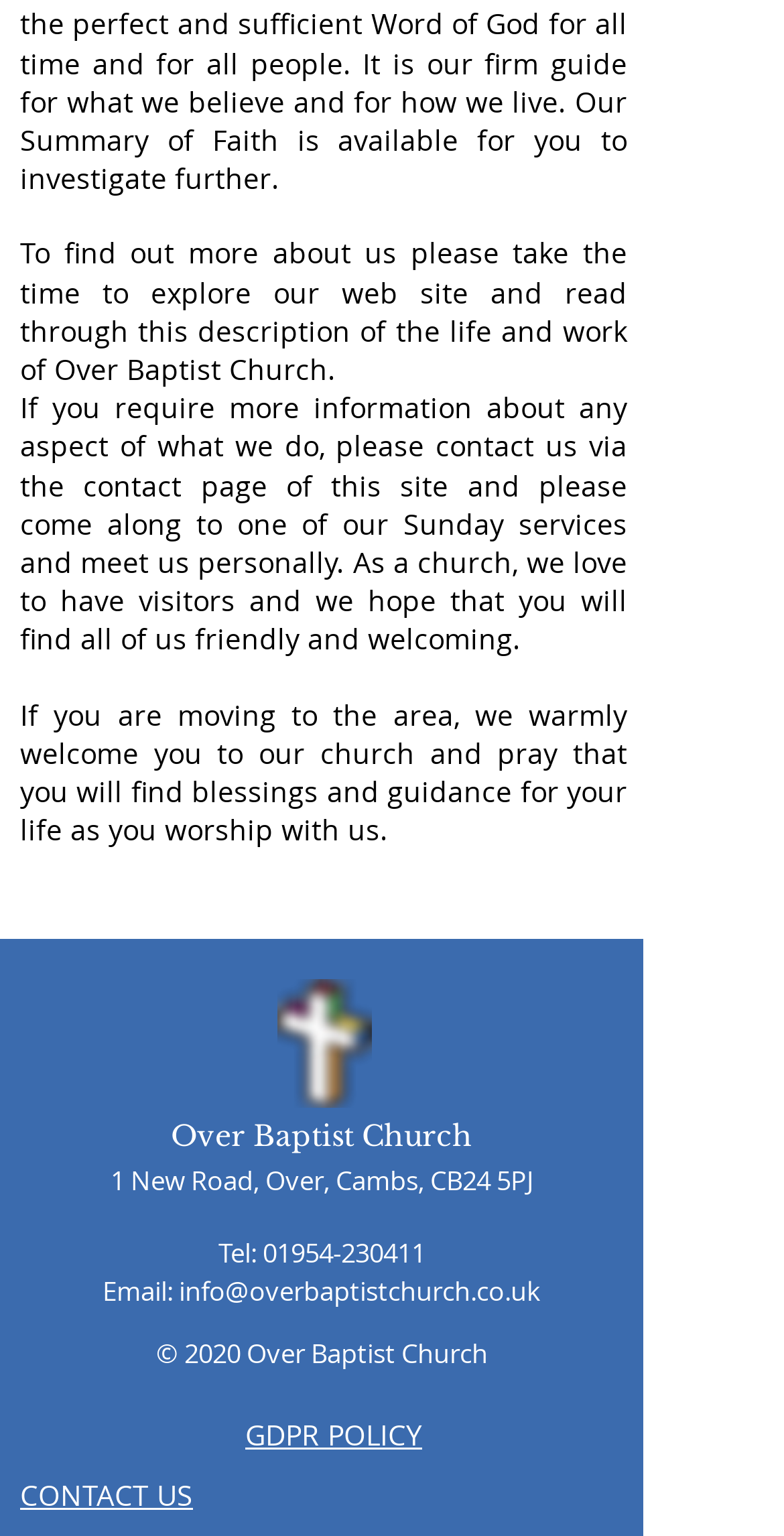Using the webpage screenshot and the element description info@overbaptistchurch.co.uk, determine the bounding box coordinates. Specify the coordinates in the format (top-left x, top-left y, bottom-right x, bottom-right y) with values ranging from 0 to 1.

[0.228, 0.828, 0.69, 0.852]